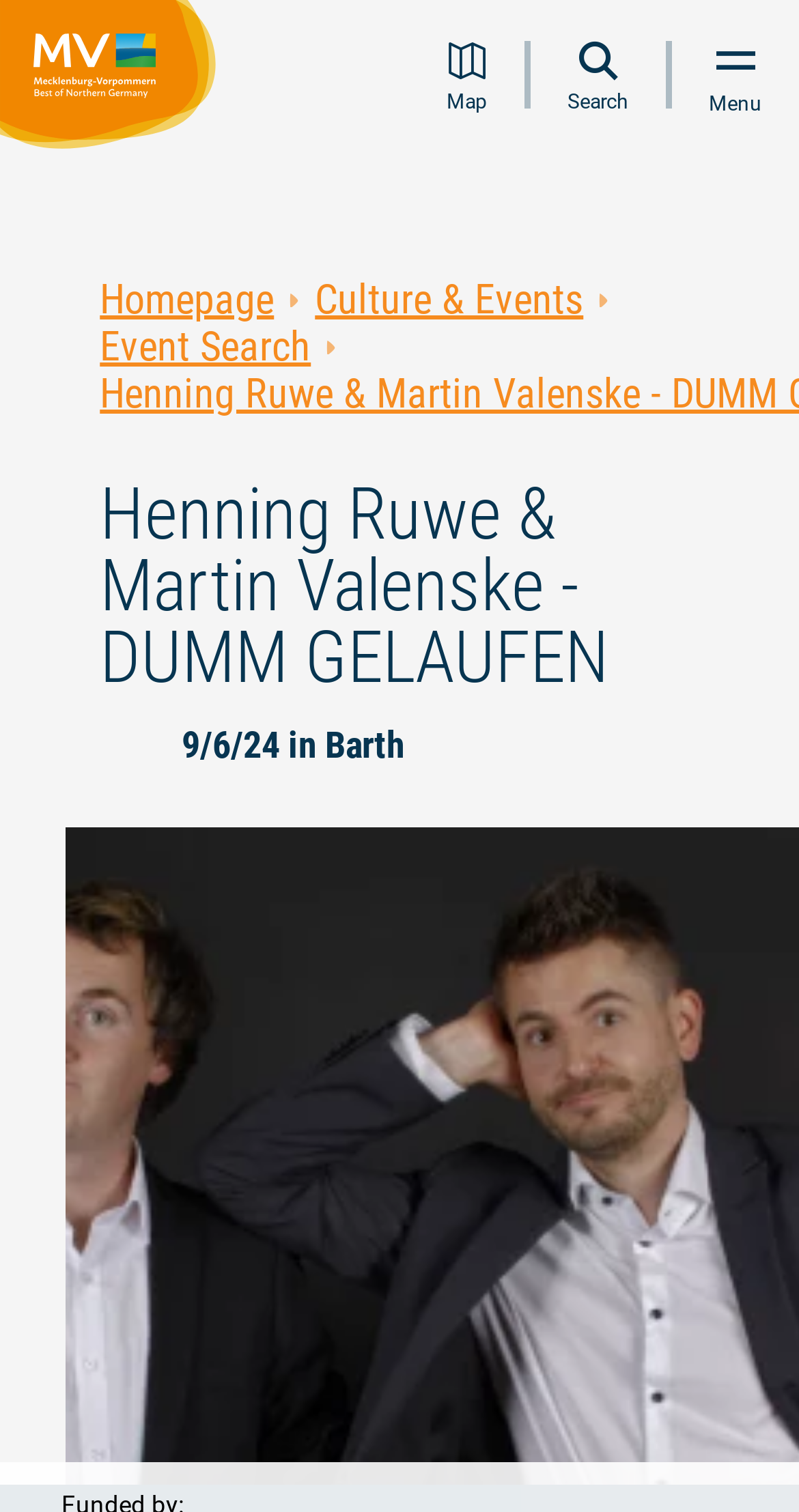Identify the bounding box for the UI element described as: "Event Search". The coordinates should be four float numbers between 0 and 1, i.e., [left, top, right, bottom].

[0.125, 0.214, 0.389, 0.245]